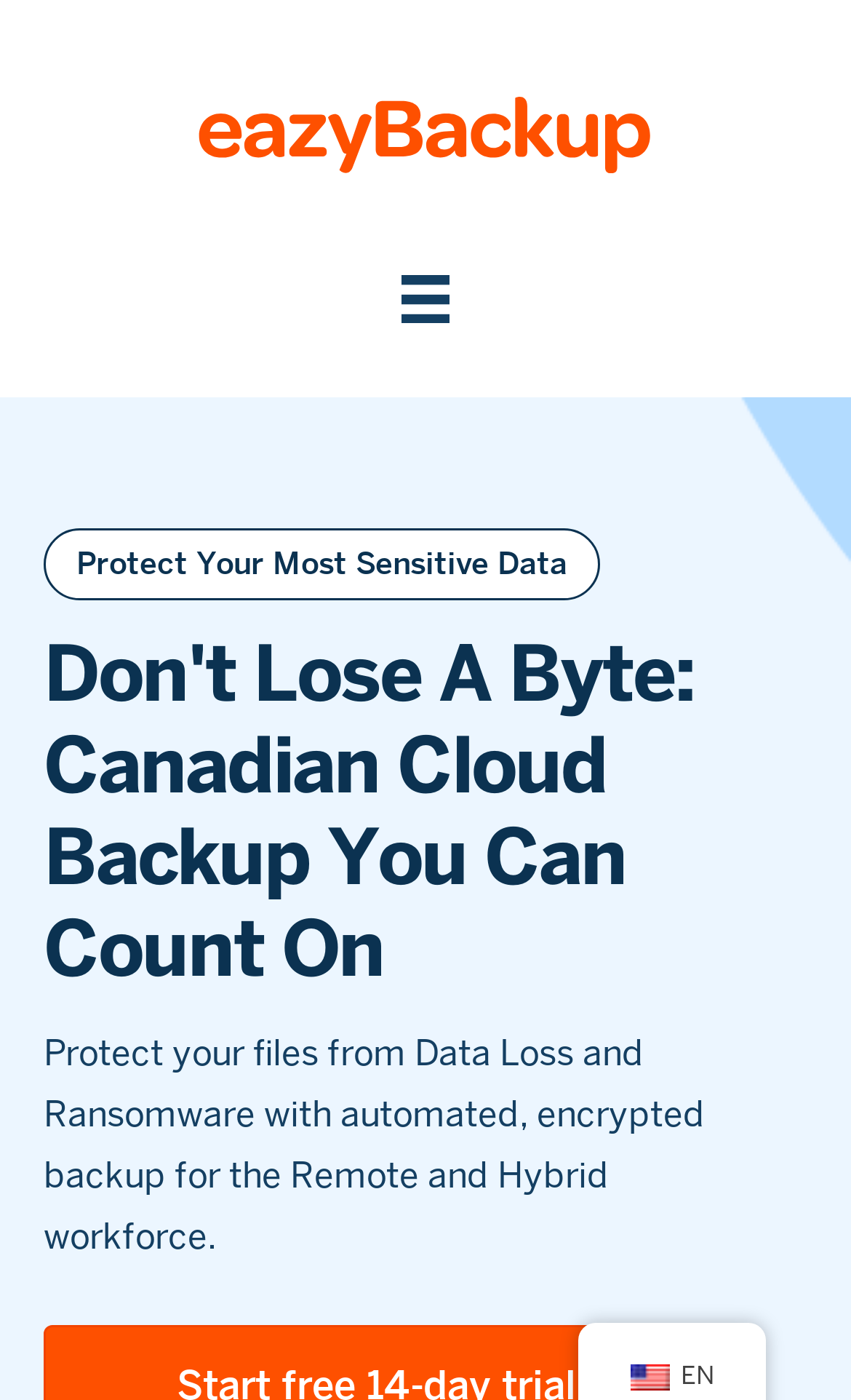Predict the bounding box coordinates for the UI element described as: "aria-label="Menu"". The coordinates should be four float numbers between 0 and 1, presented as [left, top, right, bottom].

[0.435, 0.174, 0.565, 0.253]